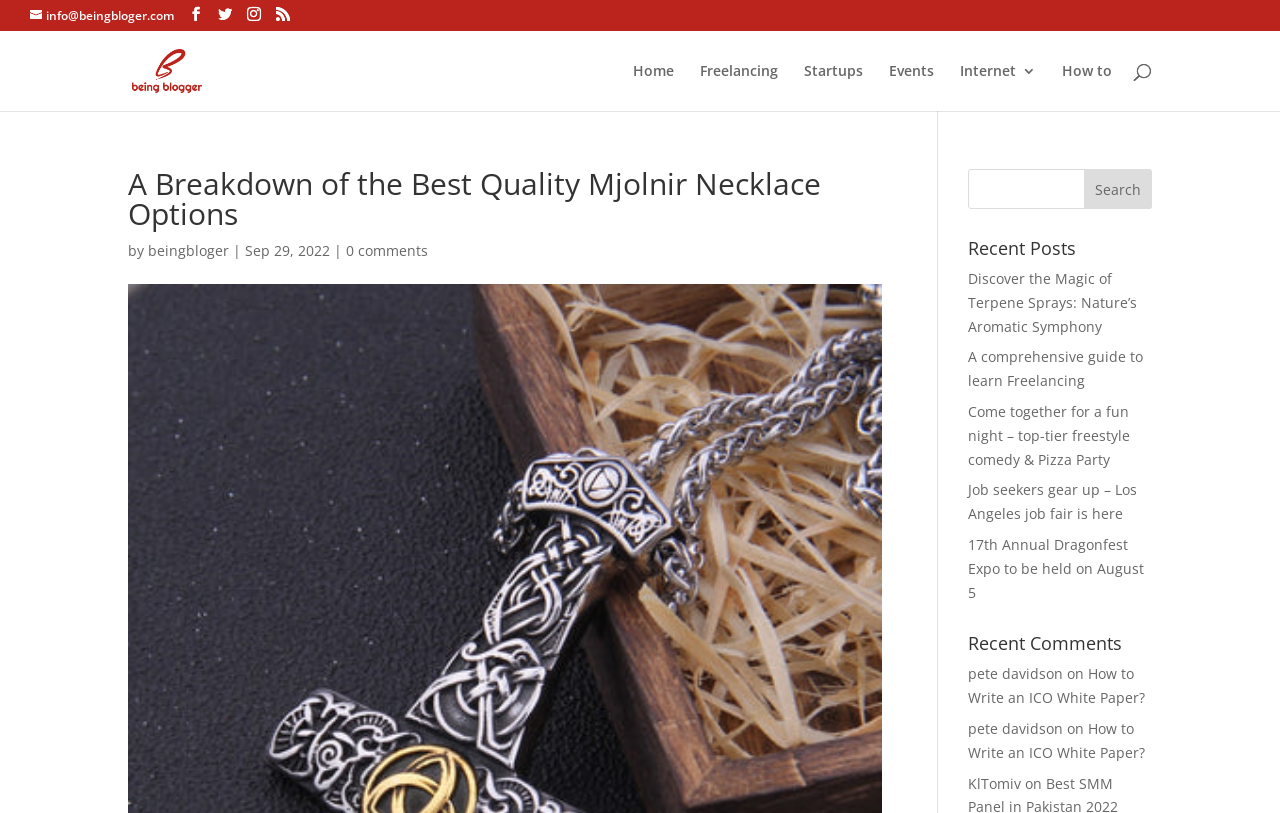Could you specify the bounding box coordinates for the clickable section to complete the following instruction: "View posts from February 2023"?

None